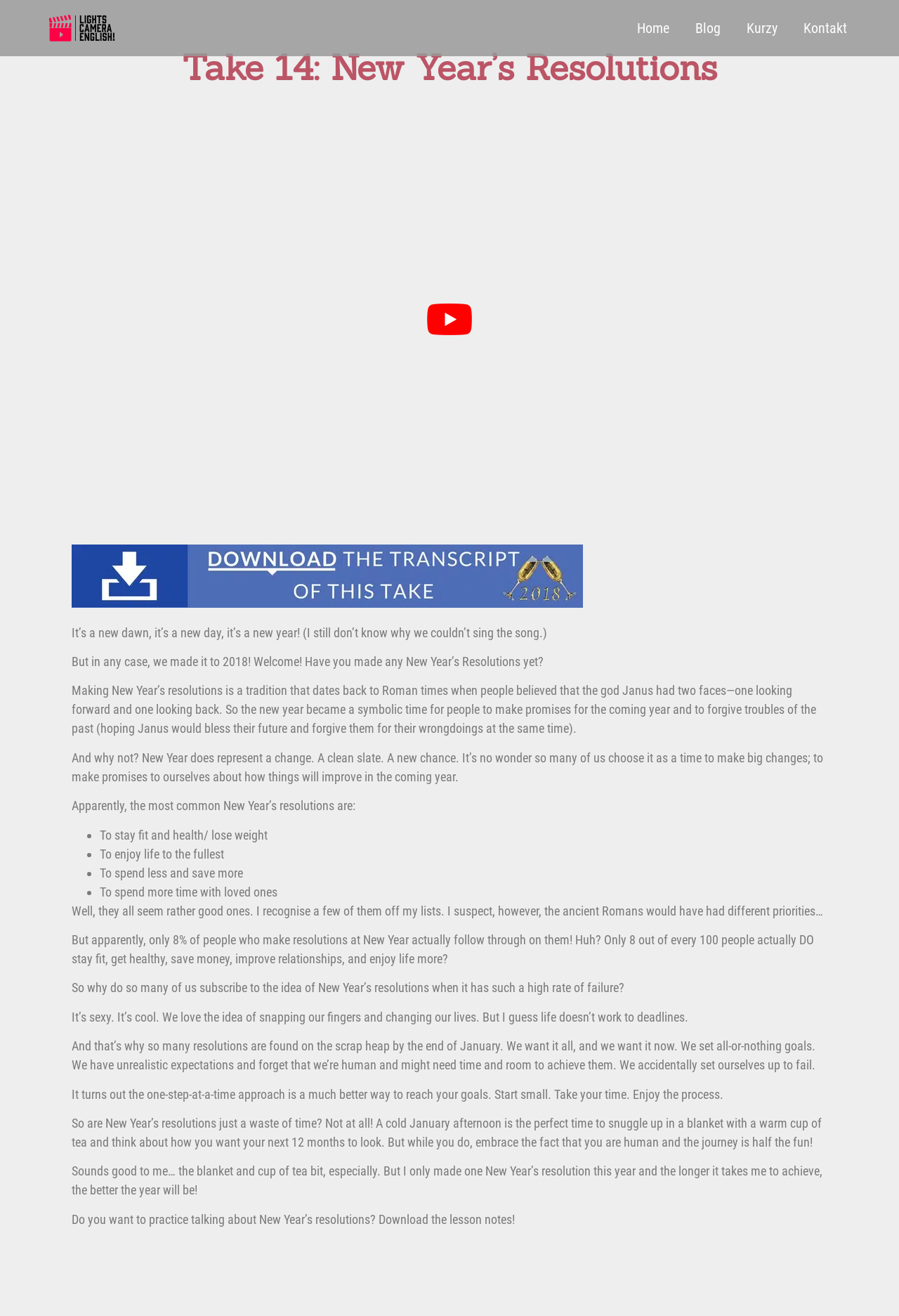Locate the UI element described as follows: "About". Return the bounding box coordinates as four float numbers between 0 and 1 in the order [left, top, right, bottom].

None